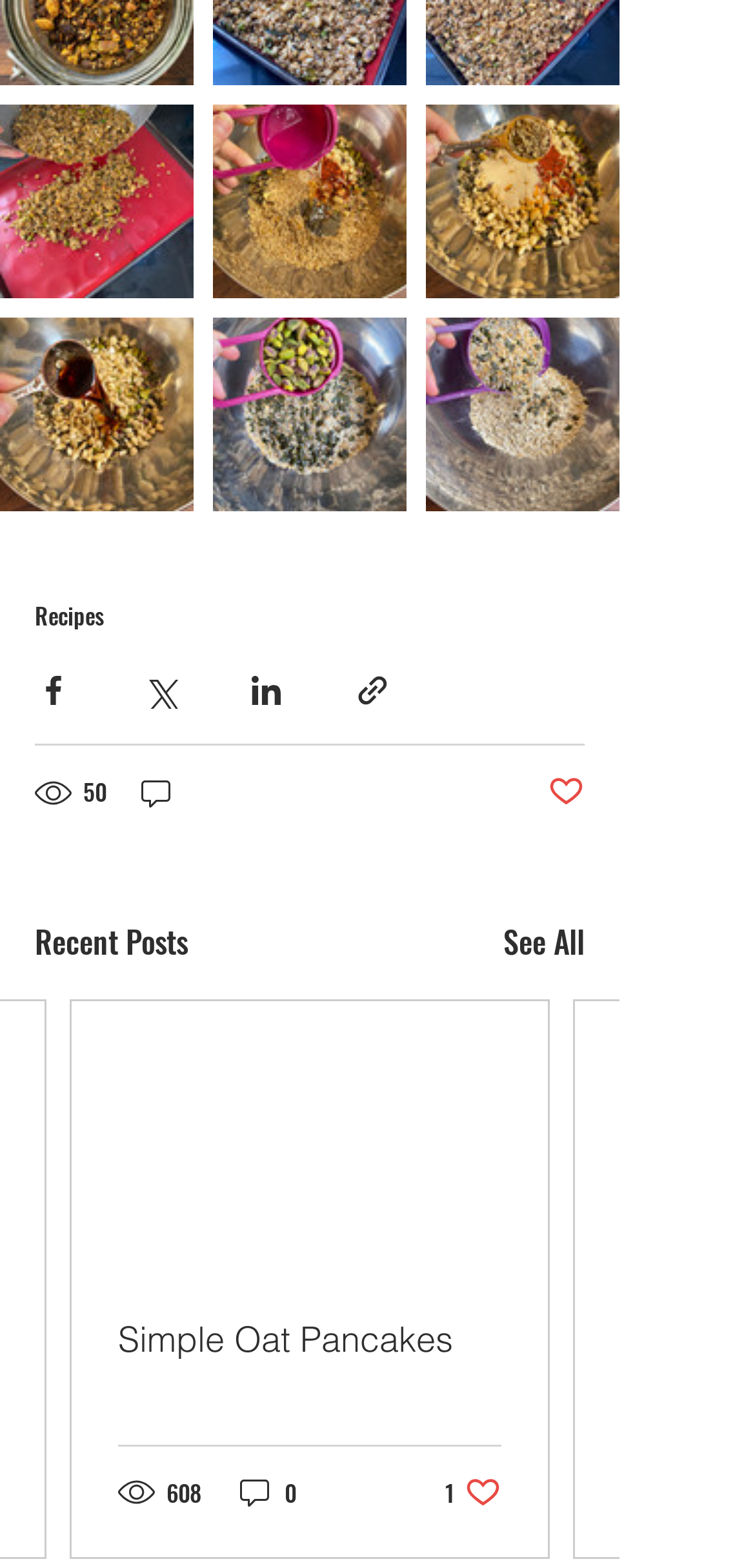Please find the bounding box coordinates of the element that you should click to achieve the following instruction: "Like the post". The coordinates should be presented as four float numbers between 0 and 1: [left, top, right, bottom].

[0.59, 0.94, 0.664, 0.964]